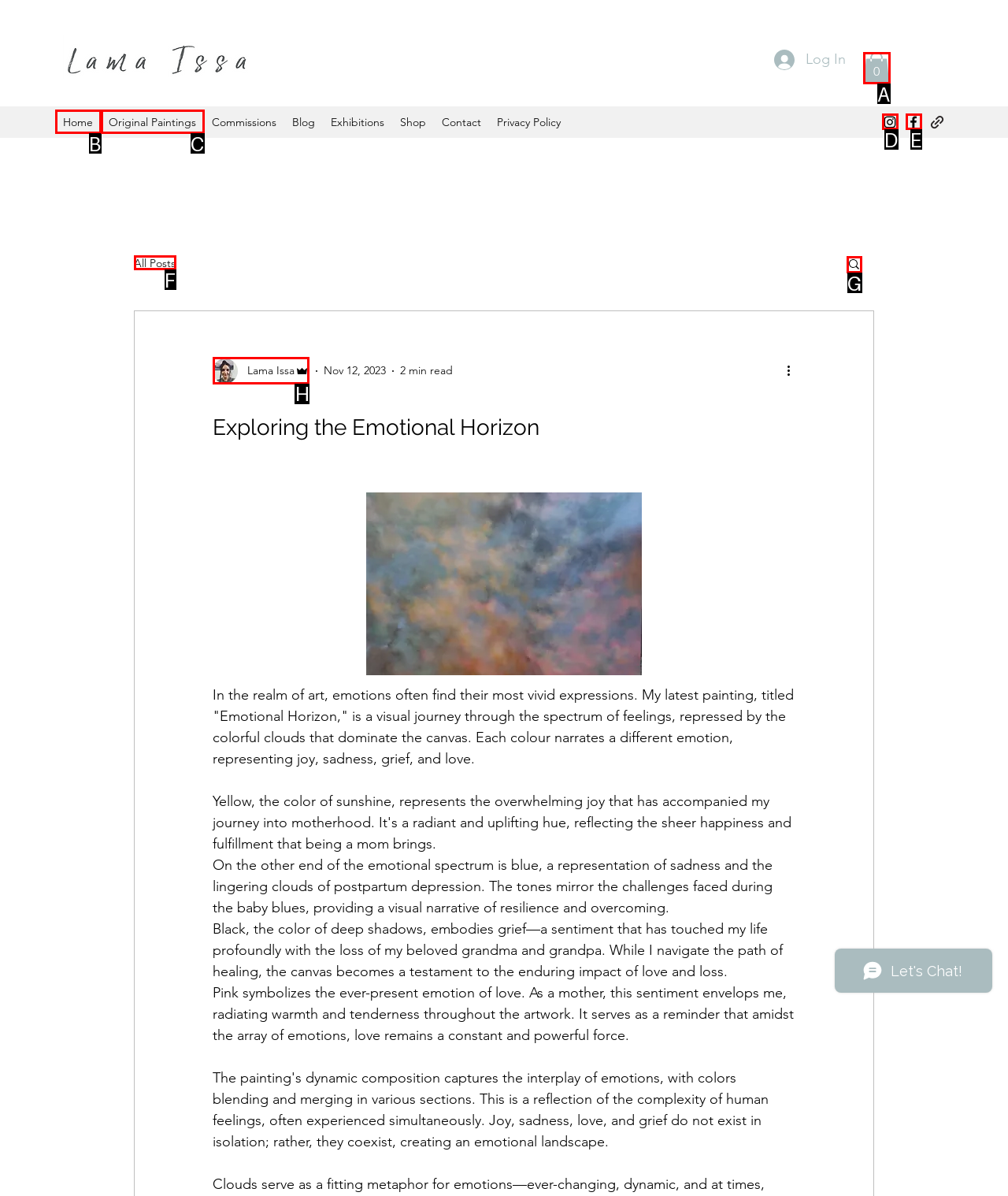Identify the correct UI element to click for this instruction: View the writer's profile
Respond with the appropriate option's letter from the provided choices directly.

H